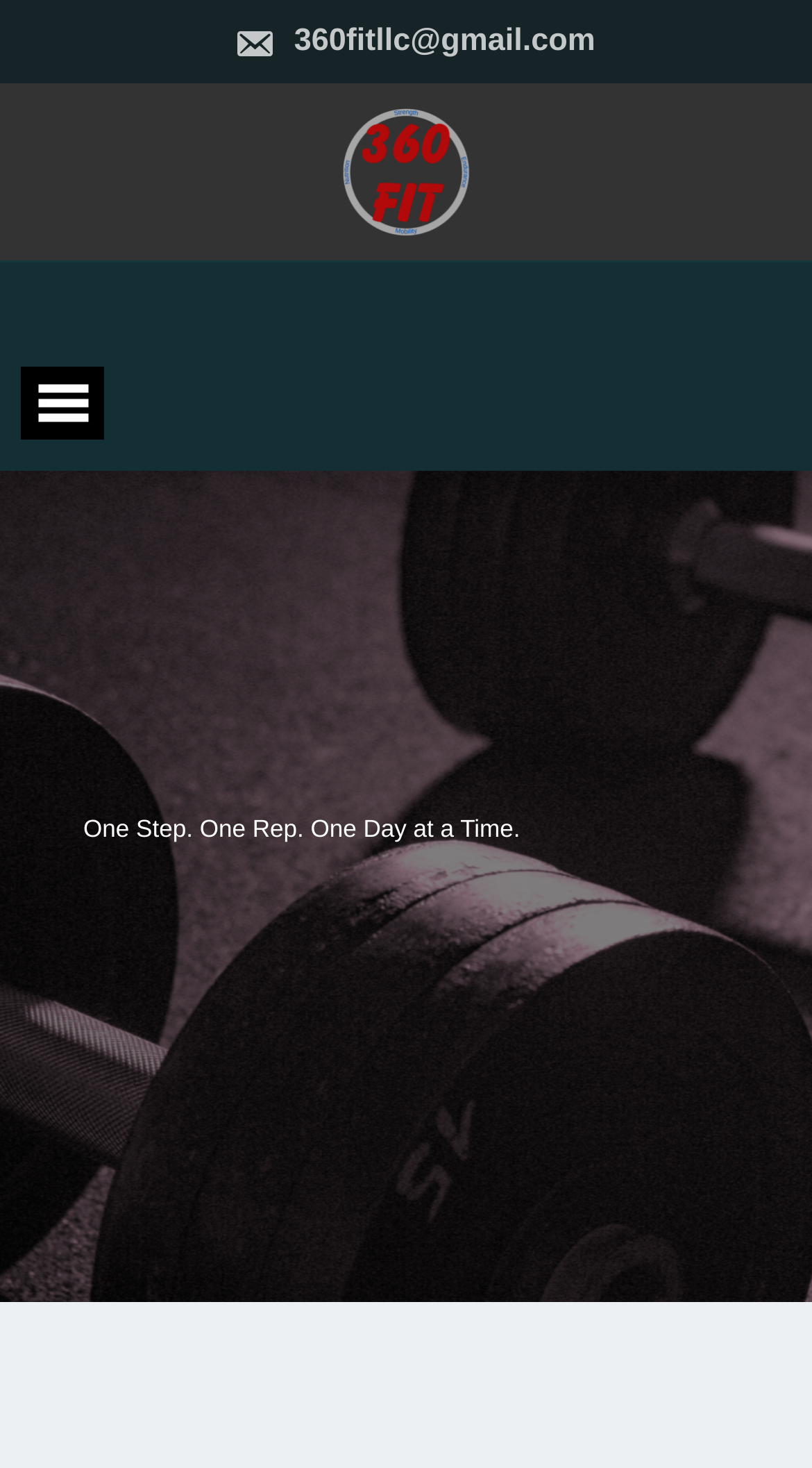Generate a thorough description of the webpage.

The webpage is titled "Quad Stretch" and has a prominent link at the top with the email address "360fitllc@gmail.com". Below this, there is another link with no text. 

On the top-left corner, there is a button labeled "mobile" with an accompanying image. This button is not expanded and controls the primary menu.

The main content of the webpage is a quote, "One Step. One Rep. One Day at a Time.", which is centered near the top of the page. Below this quote, there are several links and a time element. The time element is labeled "November 5, 2020". The links are "Julia", "Free Knowledge", and "Static Stretching", which are positioned in a horizontal line. The "Julia" link is on the right side, while the "Free Knowledge" and "Static Stretching" links are on the left and right sides, respectively.